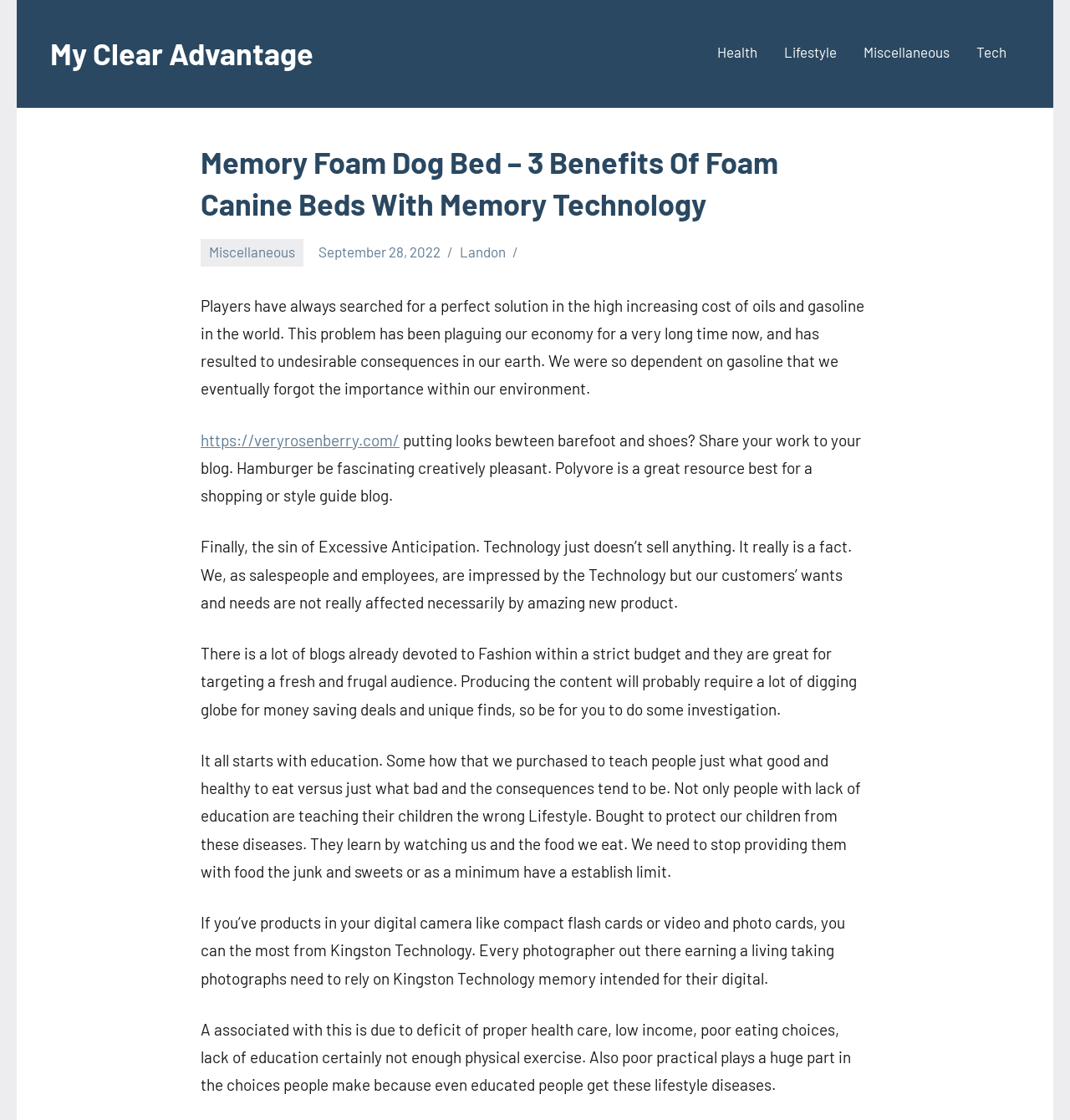Determine the main headline of the webpage and provide its text.

Memory Foam Dog Bed – 3 Benefits Of Foam Canine Beds With Memory Technology